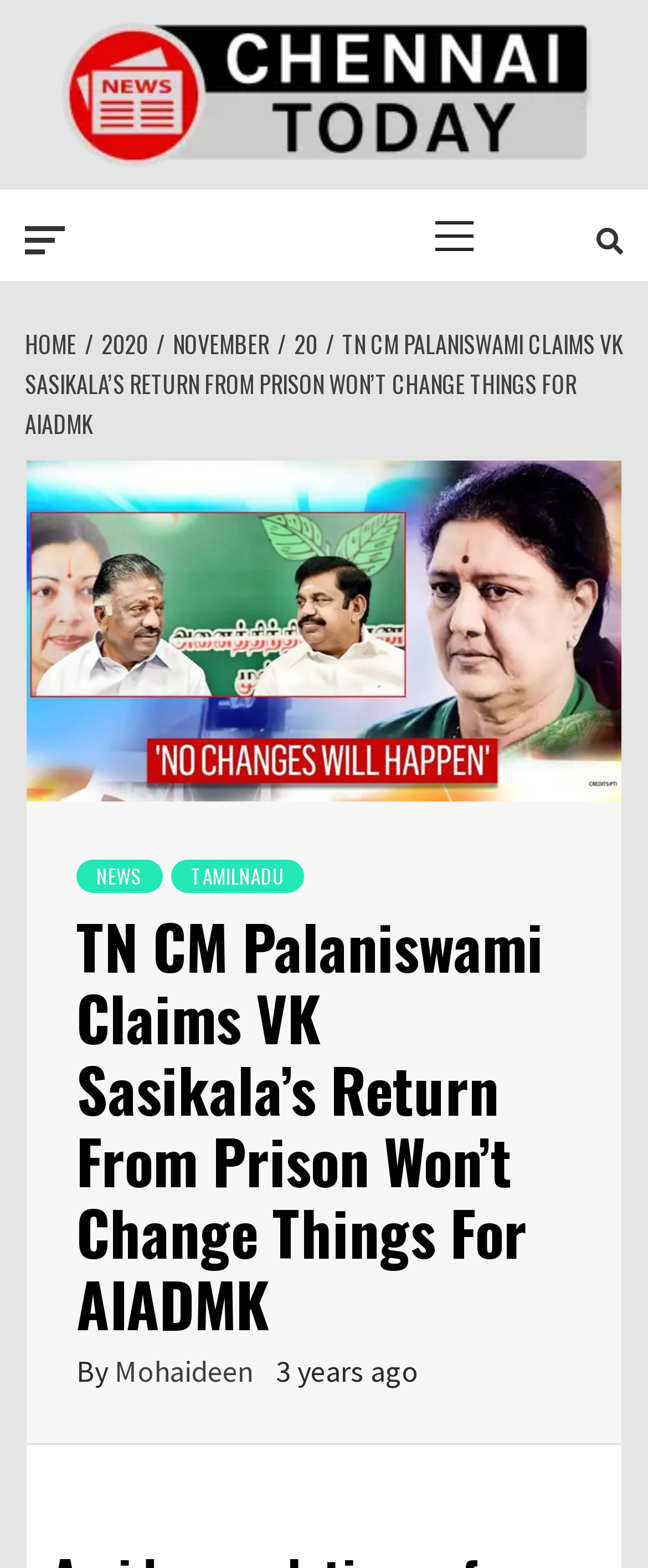Select the bounding box coordinates of the element I need to click to carry out the following instruction: "go to home page".

[0.038, 0.208, 0.131, 0.23]